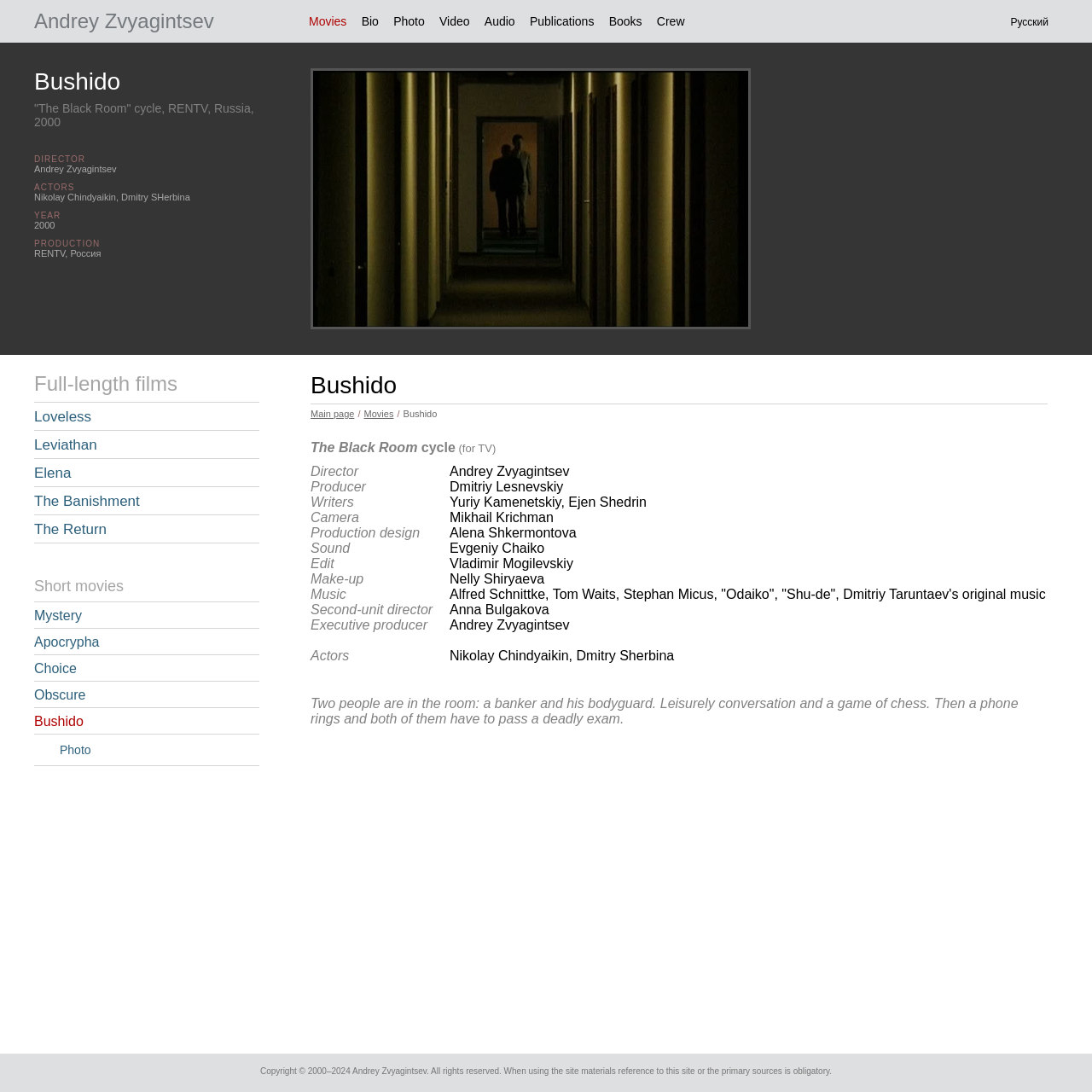Find the bounding box coordinates of the element to click in order to complete this instruction: "Explore the 'Leviathan' movie". The bounding box coordinates must be four float numbers between 0 and 1, denoted as [left, top, right, bottom].

[0.031, 0.4, 0.089, 0.415]